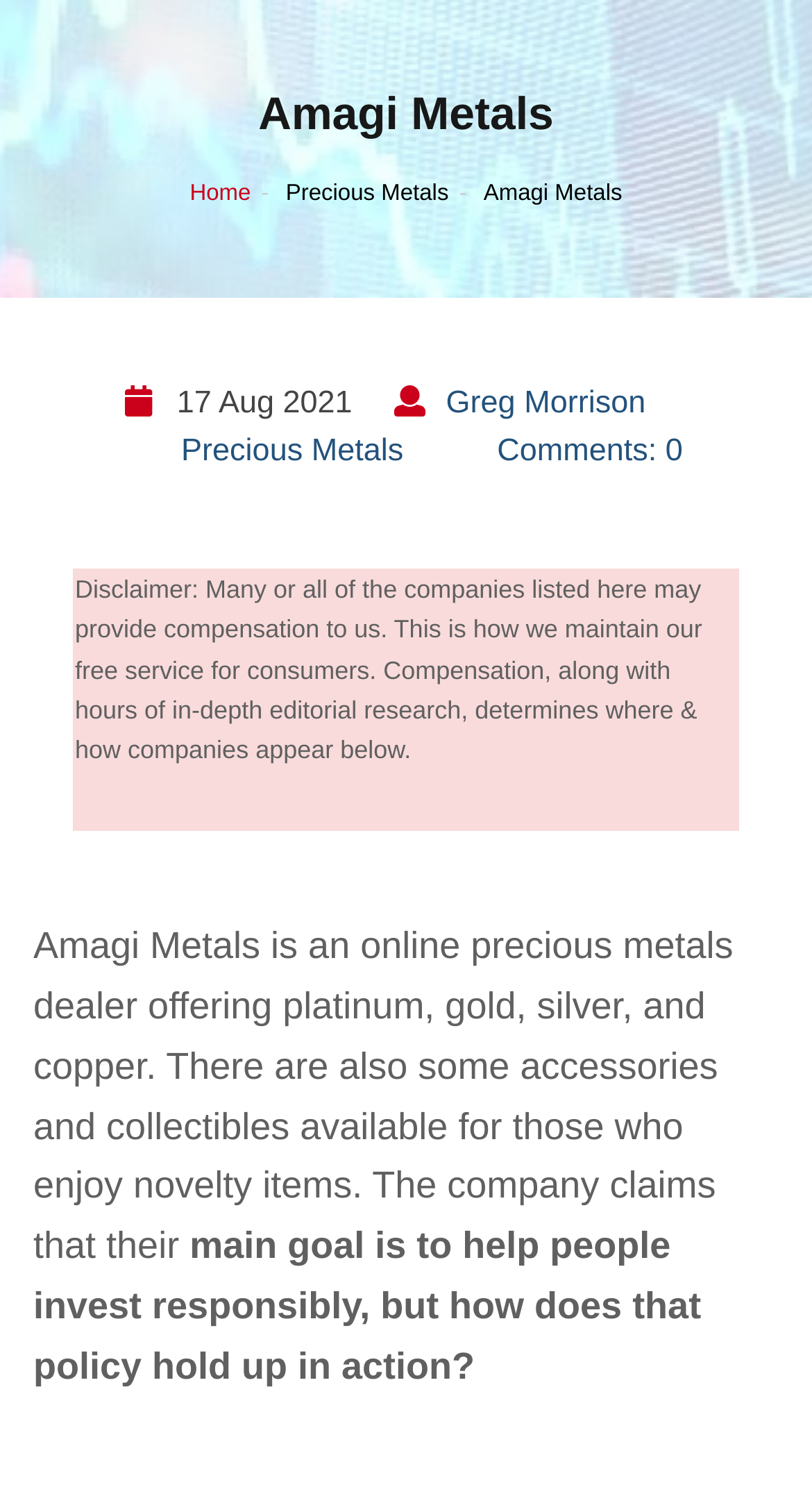Please analyze the image and give a detailed answer to the question:
How many comments are there on this article?

The number of comments is mentioned in the breadcrumbs section, where it says 'Comments: 0' as a link.